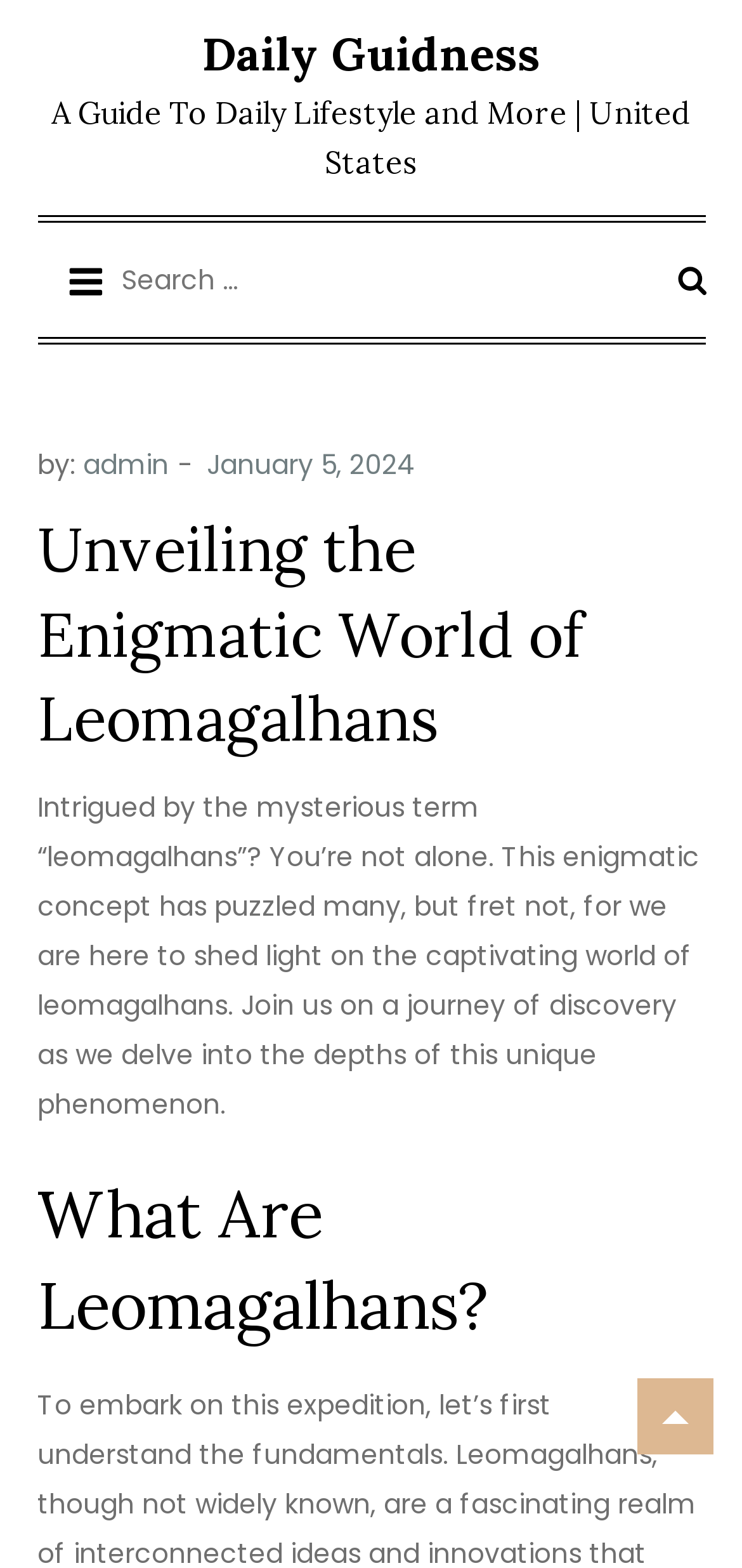Based on the image, please respond to the question with as much detail as possible:
Who is the author of the article?

The author of the article can be found below the date of the article, where it says 'by: admin'.